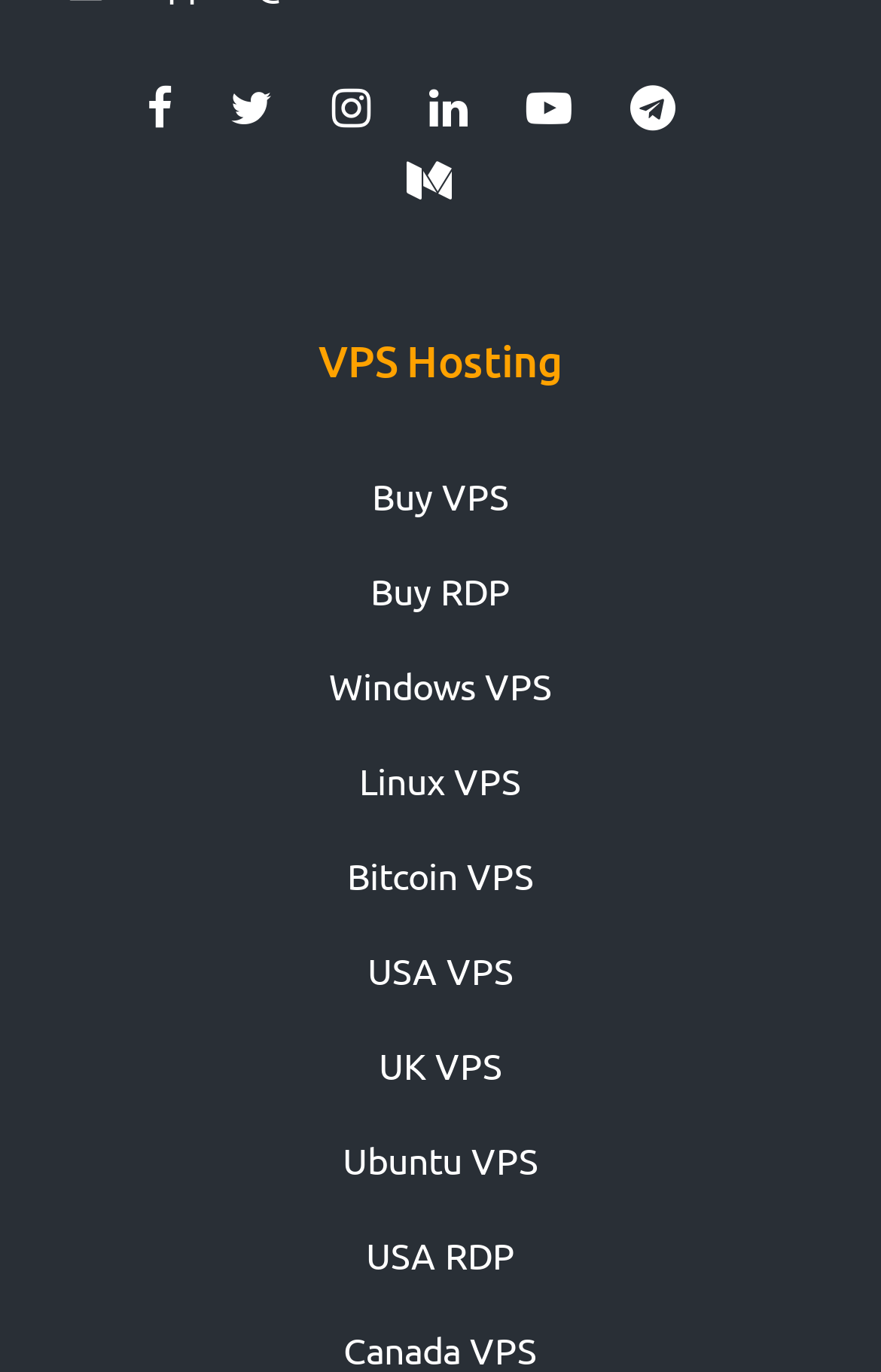Please give the bounding box coordinates of the area that should be clicked to fulfill the following instruction: "Buy a VPS". The coordinates should be in the format of four float numbers from 0 to 1, i.e., [left, top, right, bottom].

[0.422, 0.345, 0.578, 0.378]